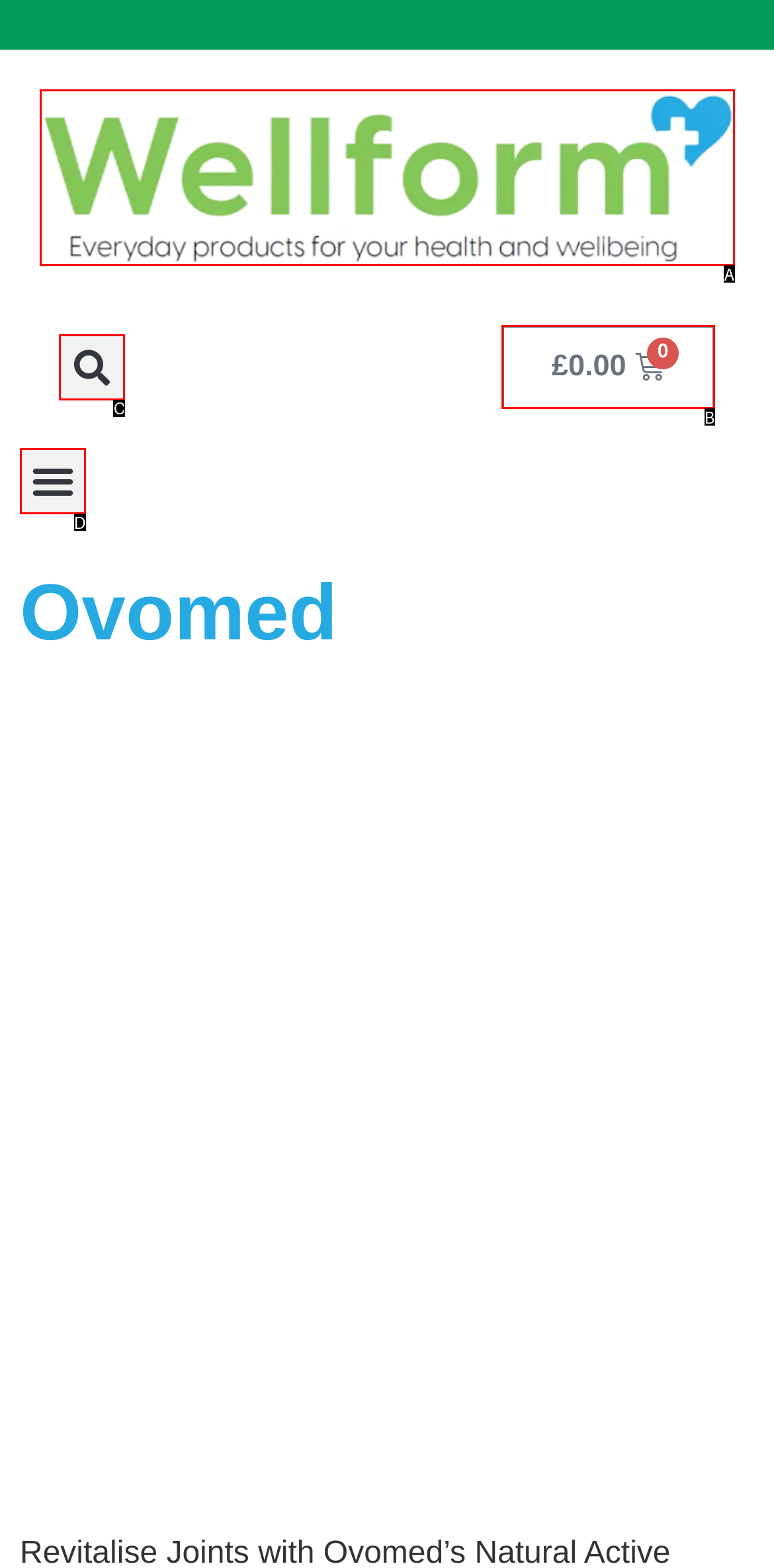Identify the letter corresponding to the UI element that matches this description: Search
Answer using only the letter from the provided options.

C